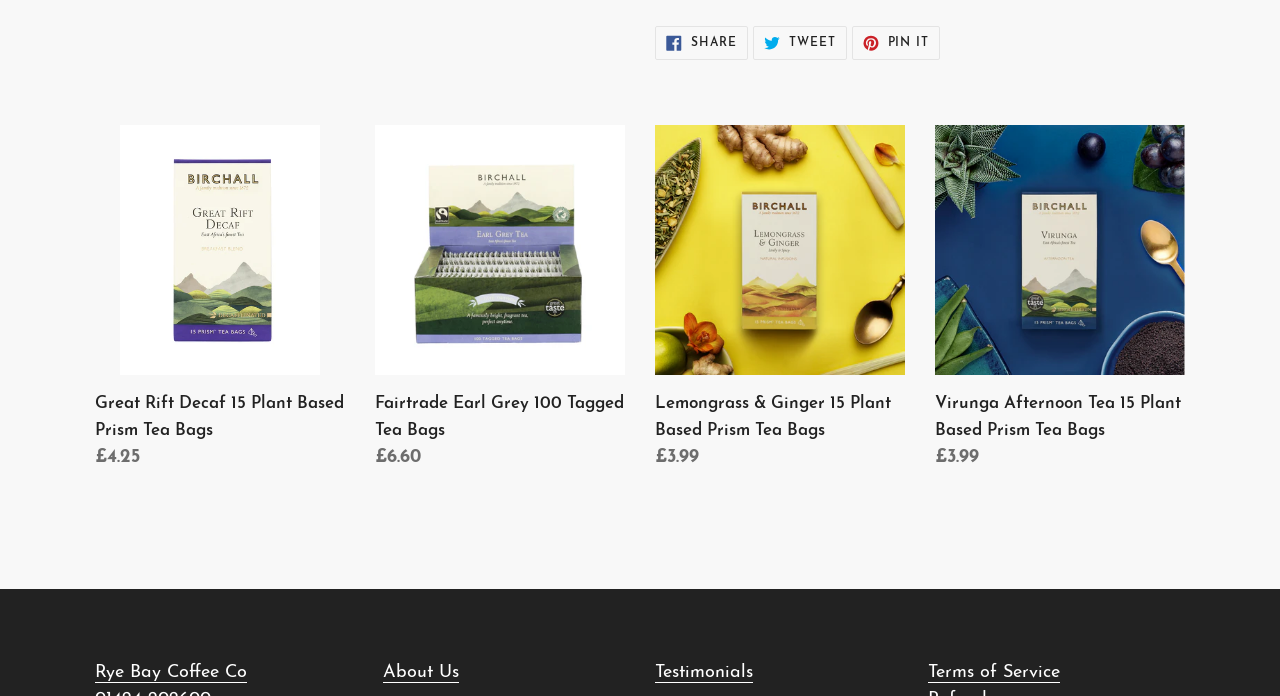Please specify the bounding box coordinates of the area that should be clicked to accomplish the following instruction: "Share on Facebook". The coordinates should consist of four float numbers between 0 and 1, i.e., [left, top, right, bottom].

[0.512, 0.036, 0.584, 0.085]